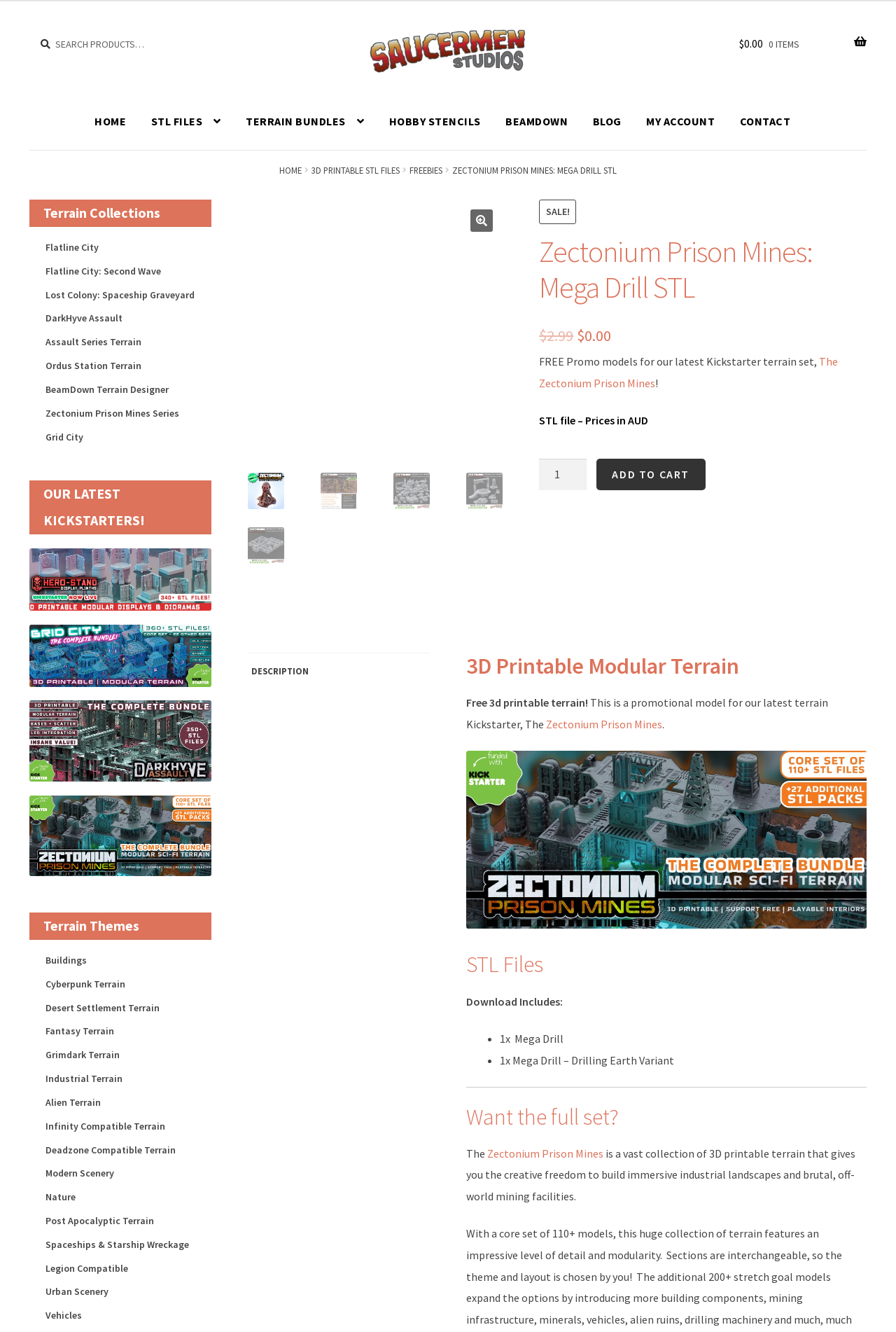Find the bounding box coordinates of the clickable area that will achieve the following instruction: "Add to cart".

[0.665, 0.344, 0.787, 0.368]